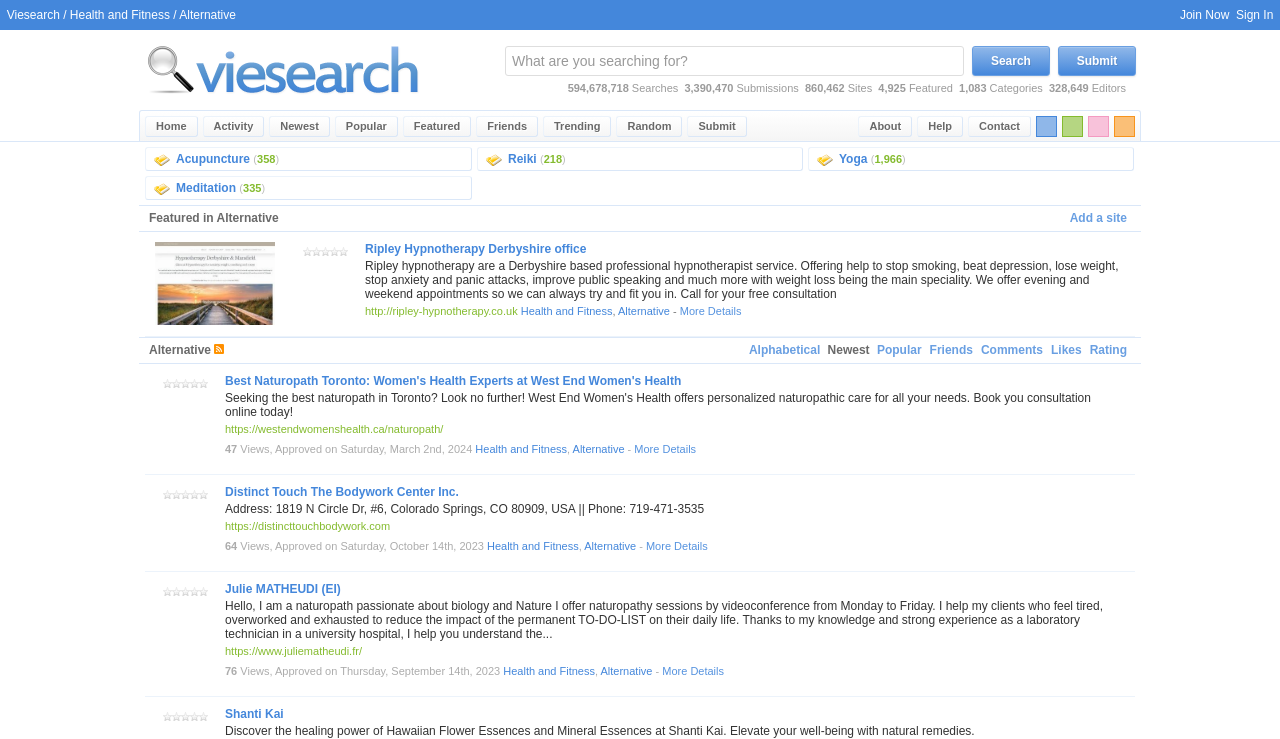Answer the following inquiry with a single word or phrase:
How many search options are available?

7